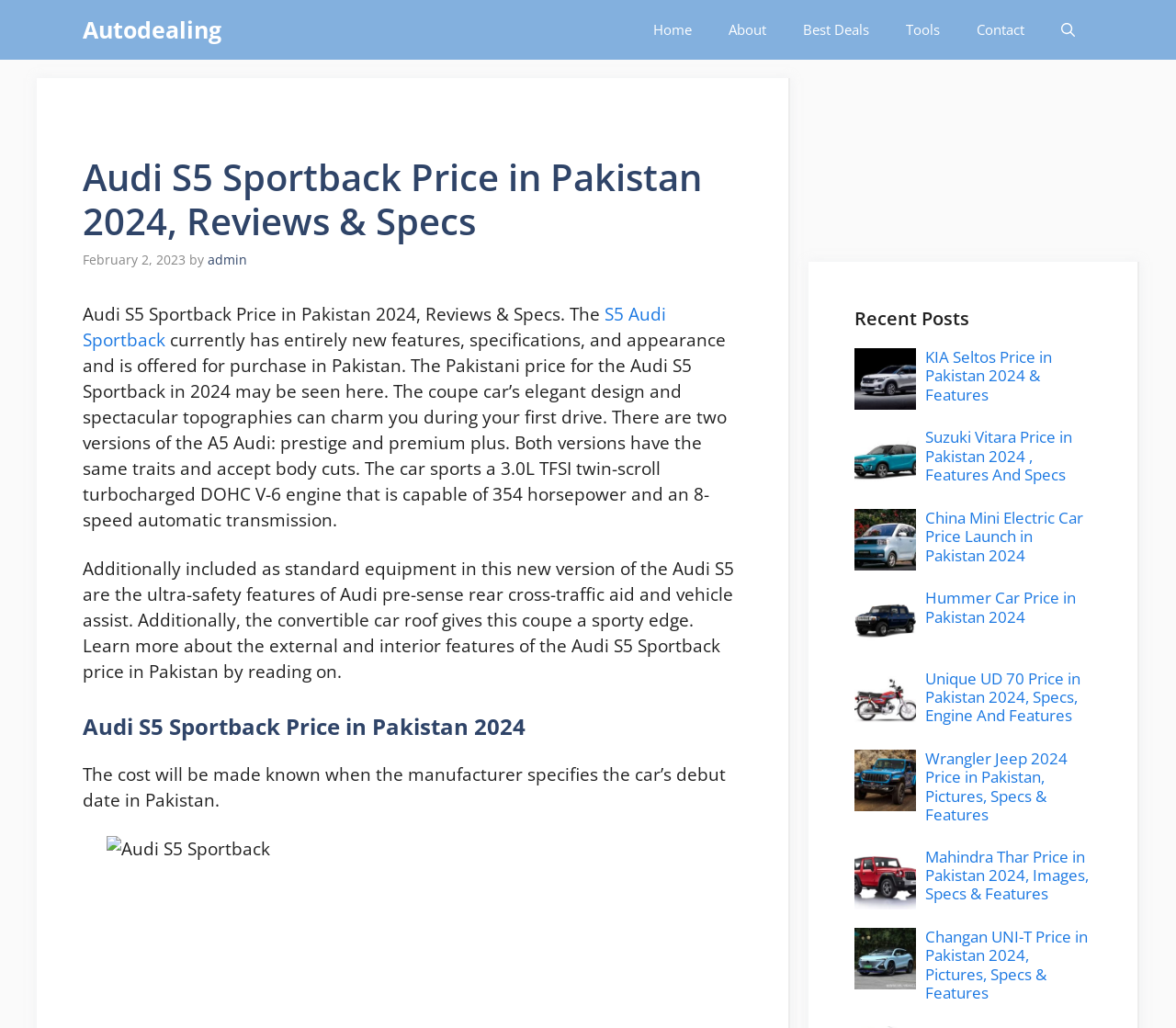Kindly determine the bounding box coordinates for the clickable area to achieve the given instruction: "Read more about the 'S5 Audi Sportback'".

[0.07, 0.294, 0.566, 0.341]